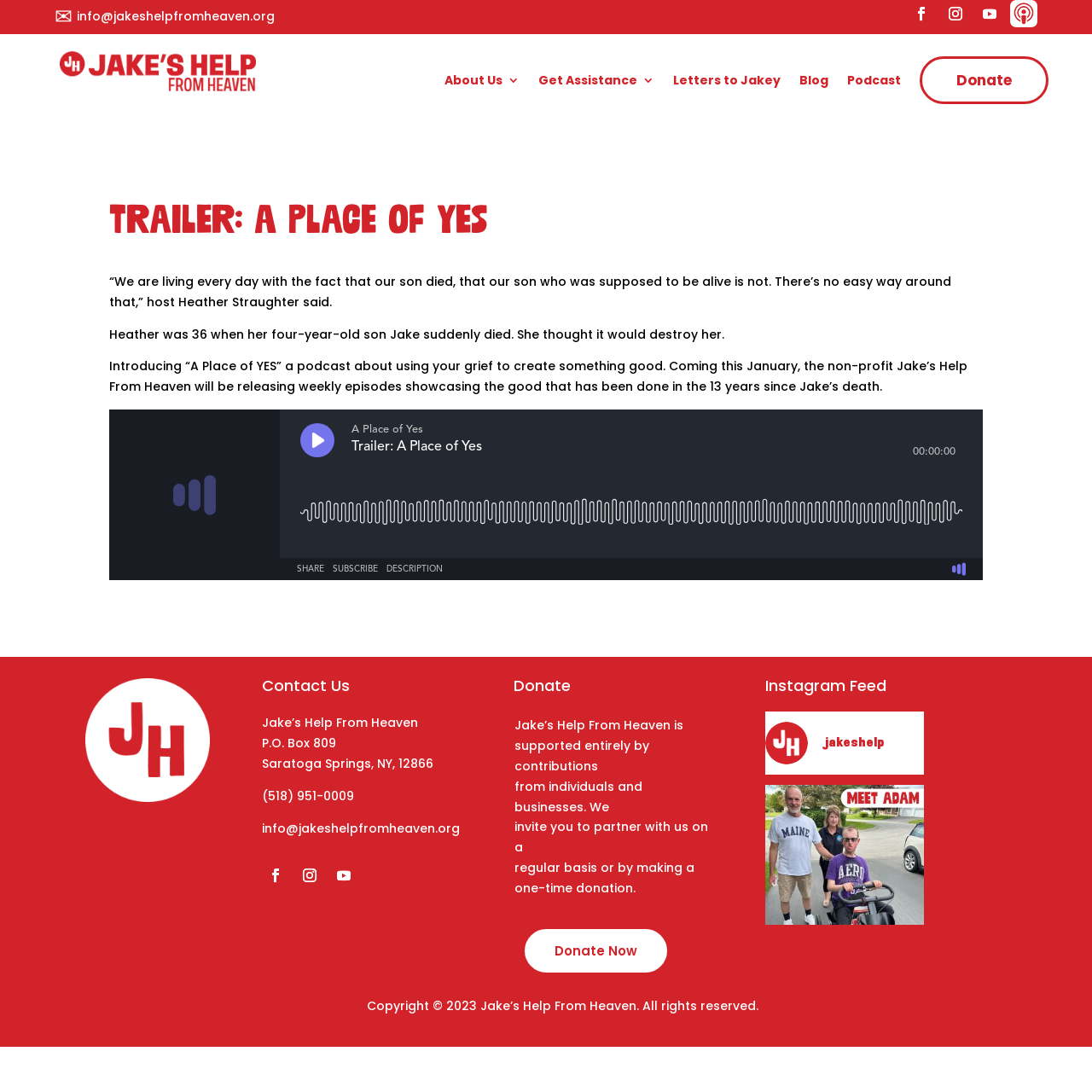Please mark the bounding box coordinates of the area that should be clicked to carry out the instruction: "Follow on Apple".

[0.925, 0.0, 0.95, 0.025]